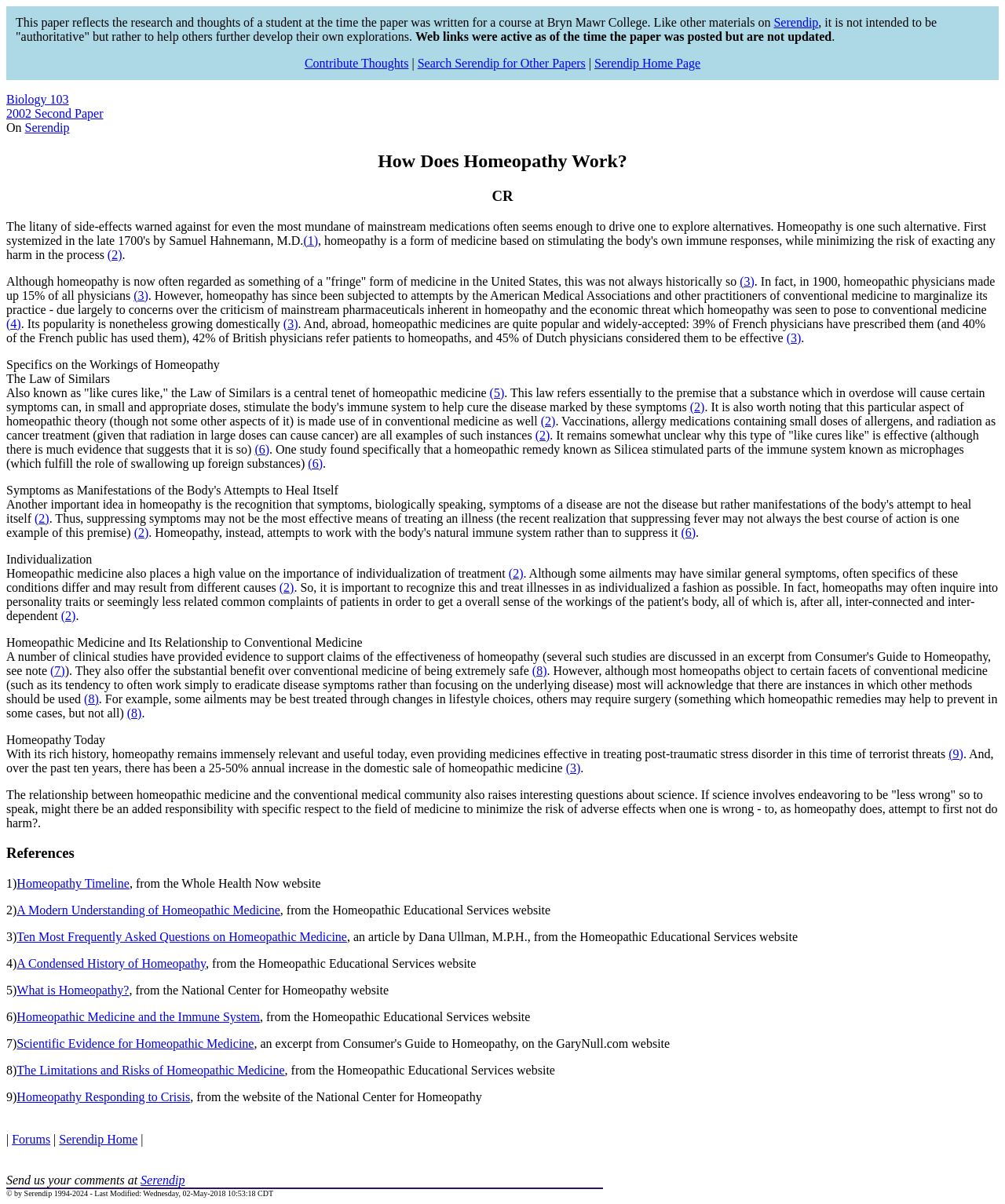Please determine the bounding box coordinates of the clickable area required to carry out the following instruction: "Read more about Biology 103". The coordinates must be four float numbers between 0 and 1, represented as [left, top, right, bottom].

[0.006, 0.077, 0.068, 0.088]